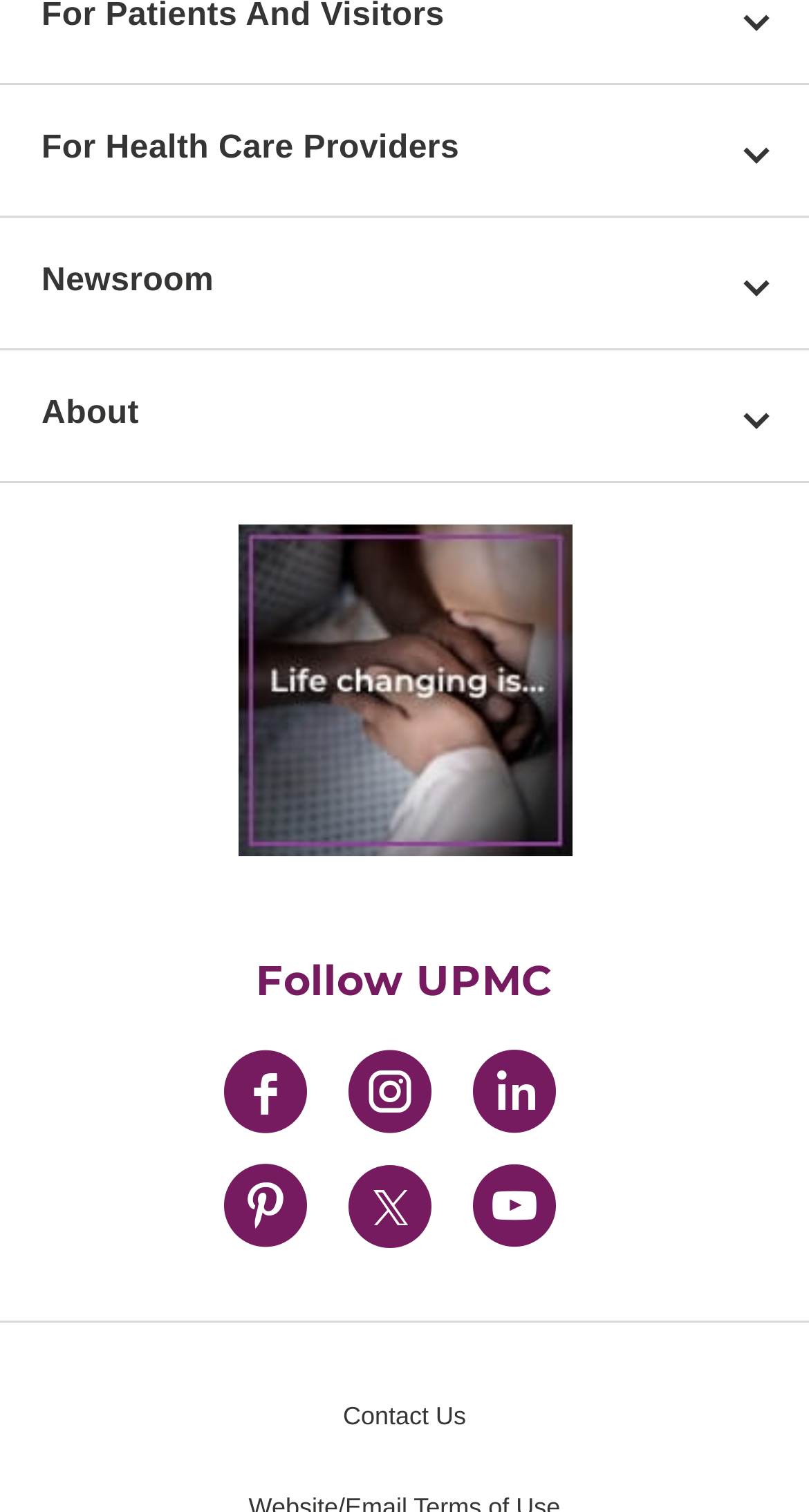What is the title of the section with social media links?
Please provide a detailed and thorough answer to the question.

The section with social media links is titled 'Follow UPMC' which is located at the bottom of the page with a bounding box coordinate of [0.316, 0.632, 0.684, 0.665]. This section contains links to various social media platforms such as Facebook, Instagram, LinkedIn, Pinterest, Twitter, and YouTube.